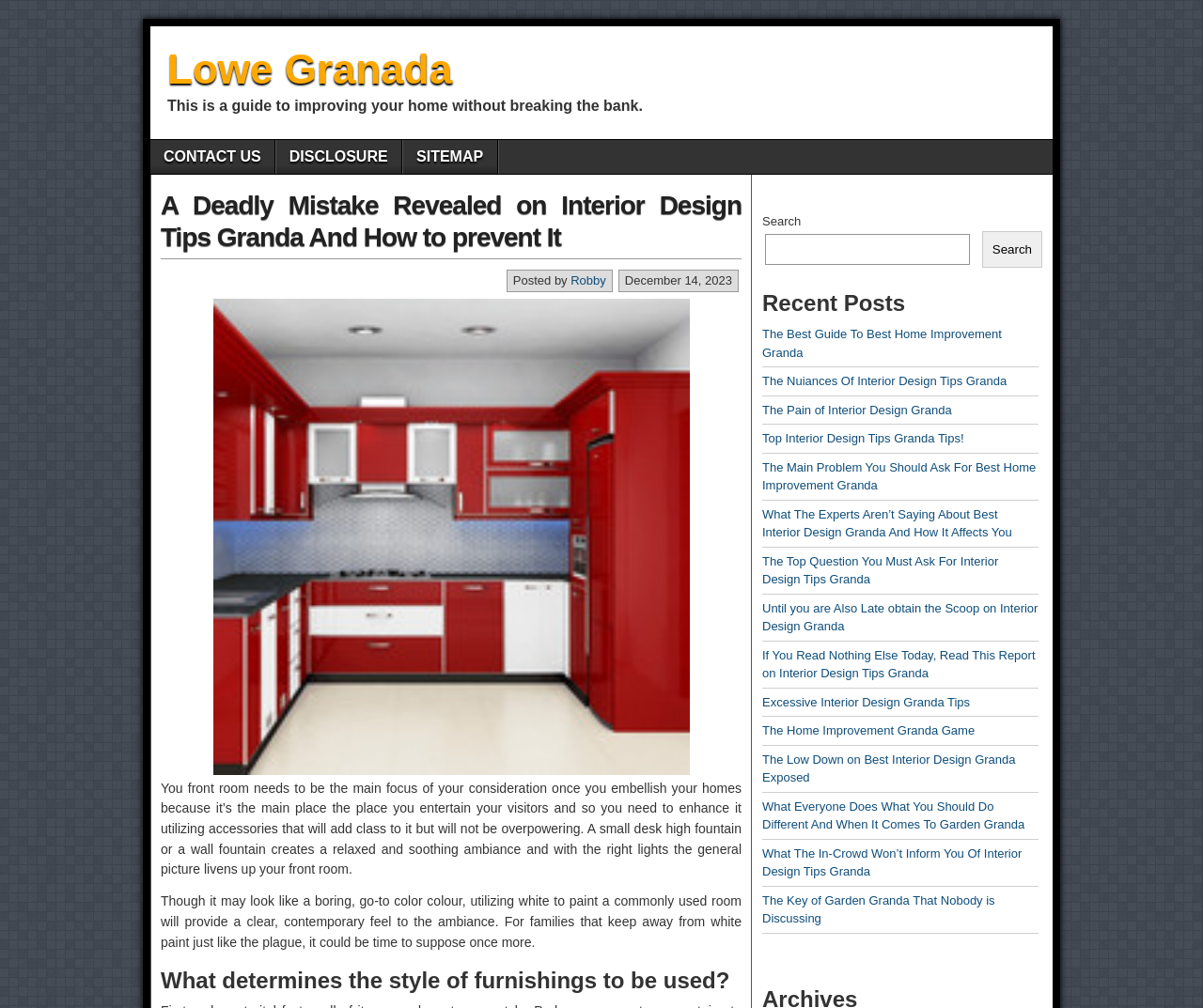Analyze the image and deliver a detailed answer to the question: What type of content is provided in the 'Recent Posts' section?

The 'Recent Posts' section provides links to other articles or blog posts related to interior design and home improvement. This section is located below the main content of the webpage and provides a list of links to other relevant articles.